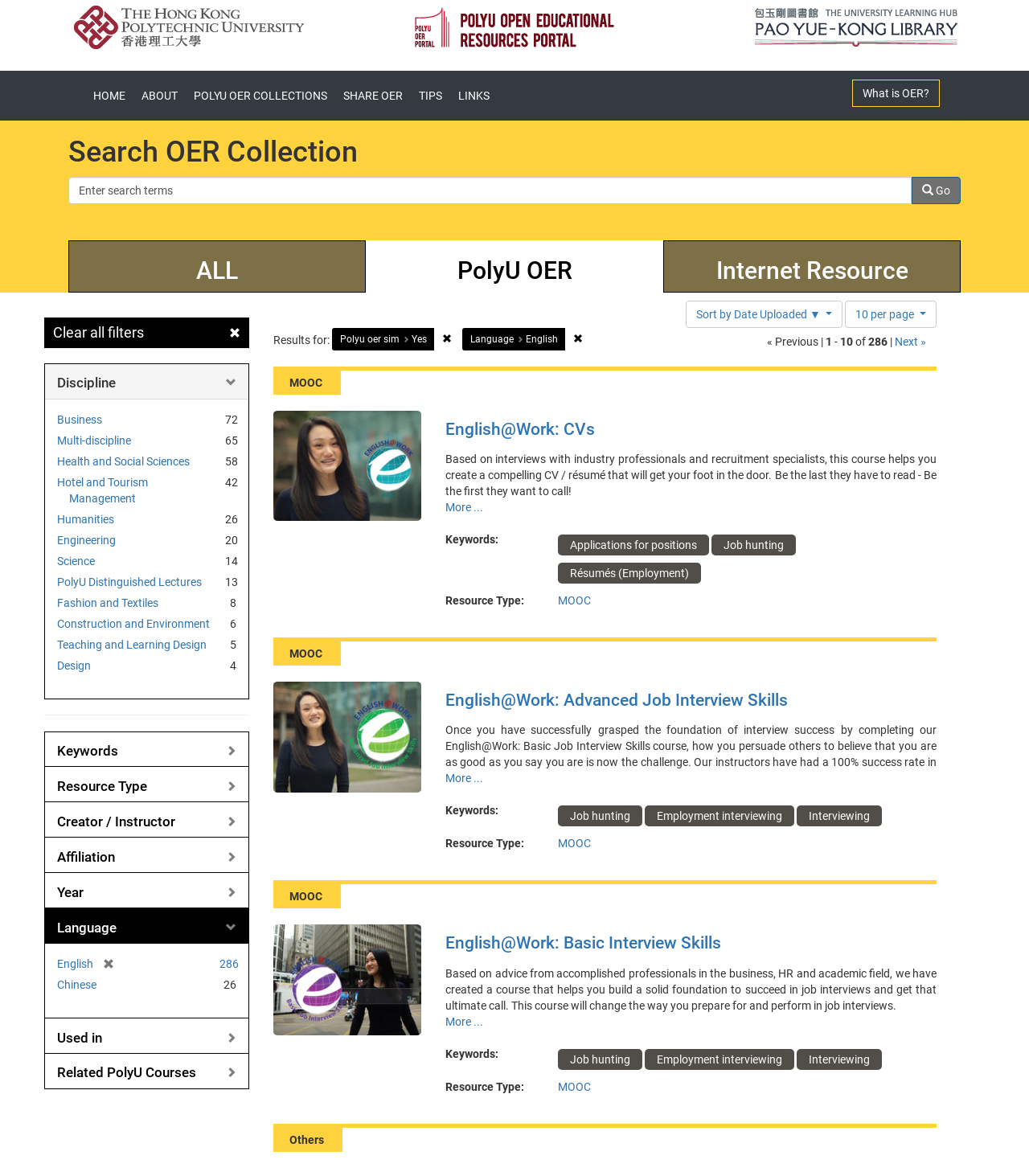With reference to the screenshot, provide a detailed response to the question below:
How many search results are there?

I found the answer by looking at the search results section, where it says 'Results for: Polyu oer sim'. Below that, it says 'English' and then '286'. This indicates that there are 286 search results.